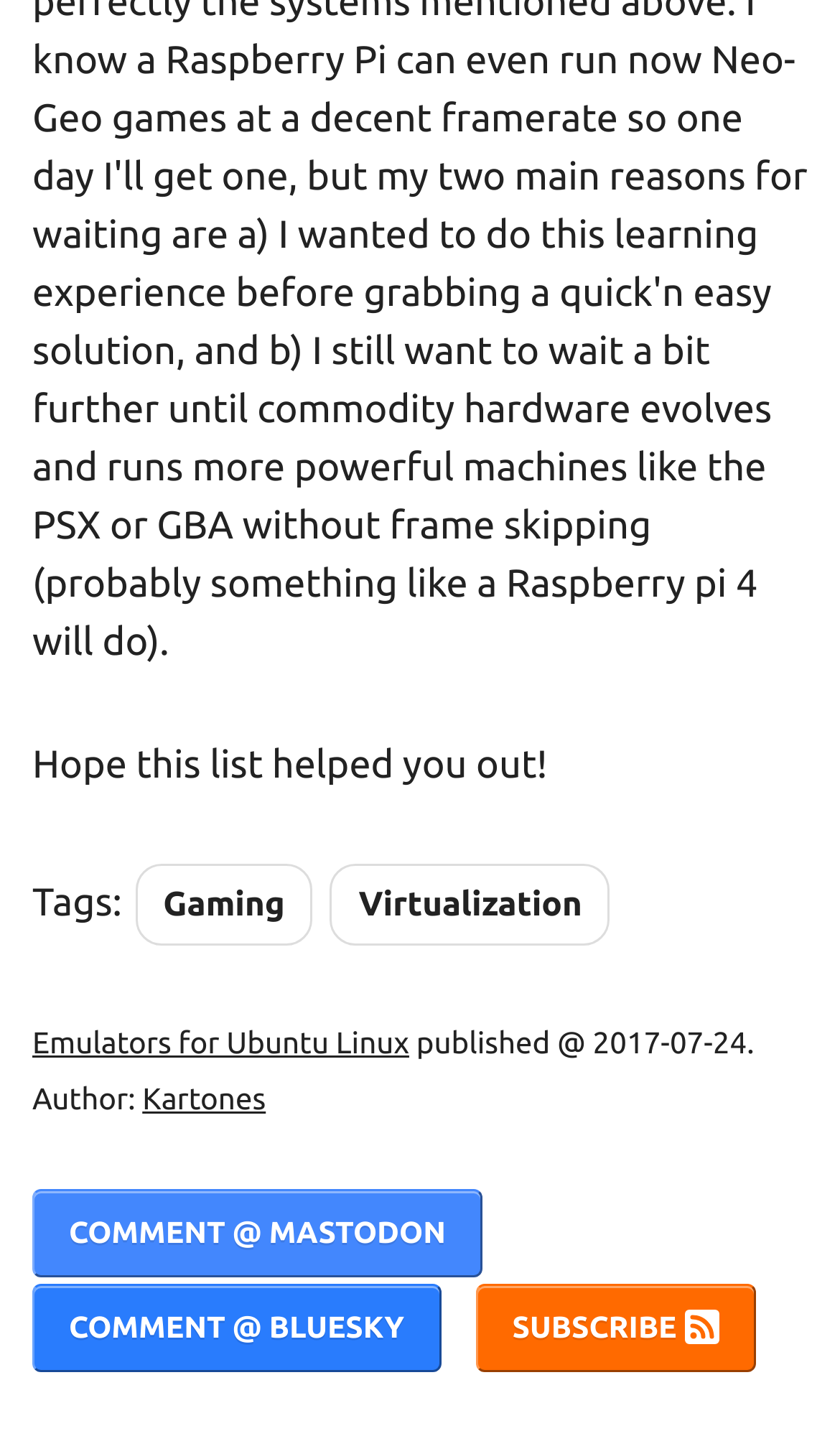Provide a short, one-word or phrase answer to the question below:
What is the purpose of the 'COMMENT @ MASTODON' link?

To comment on Mastodon